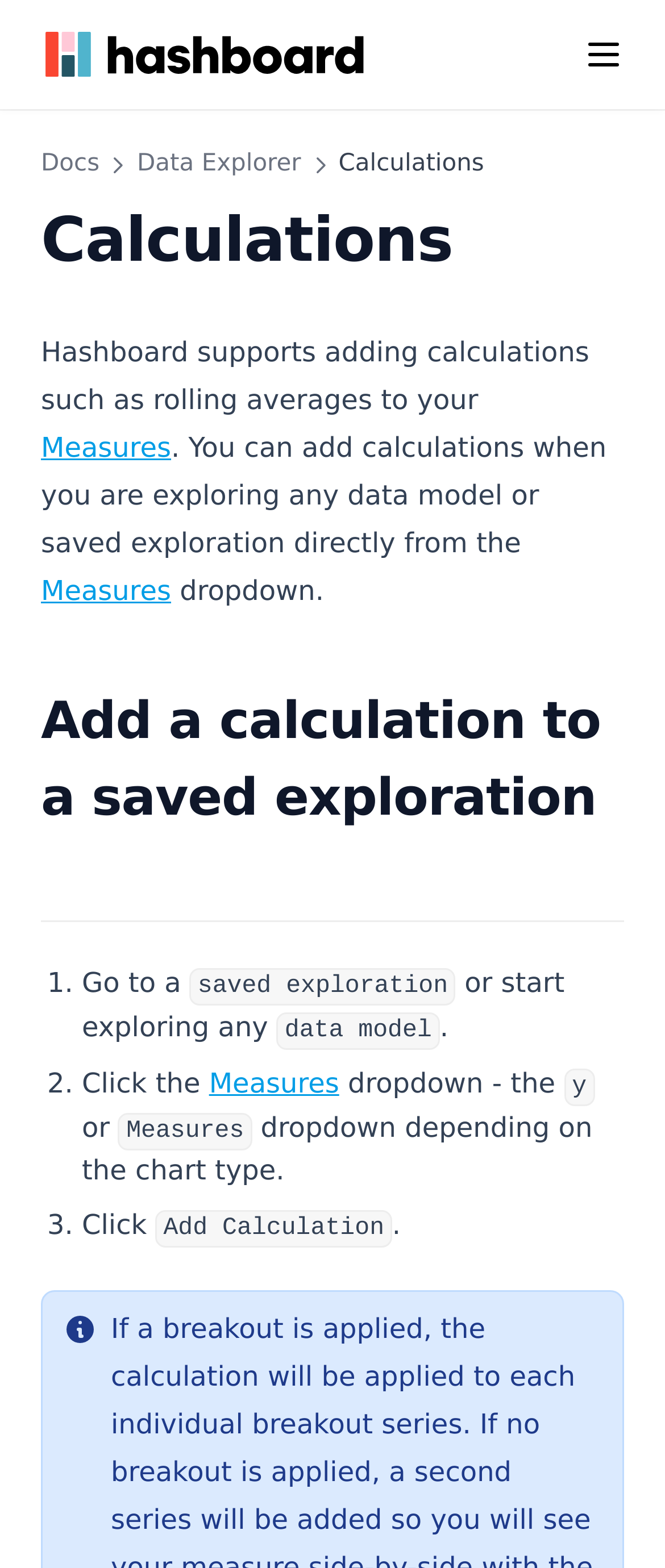What is the purpose of the 'Deploy' link?
Using the visual information, answer the question in a single word or phrase.

To deploy resources